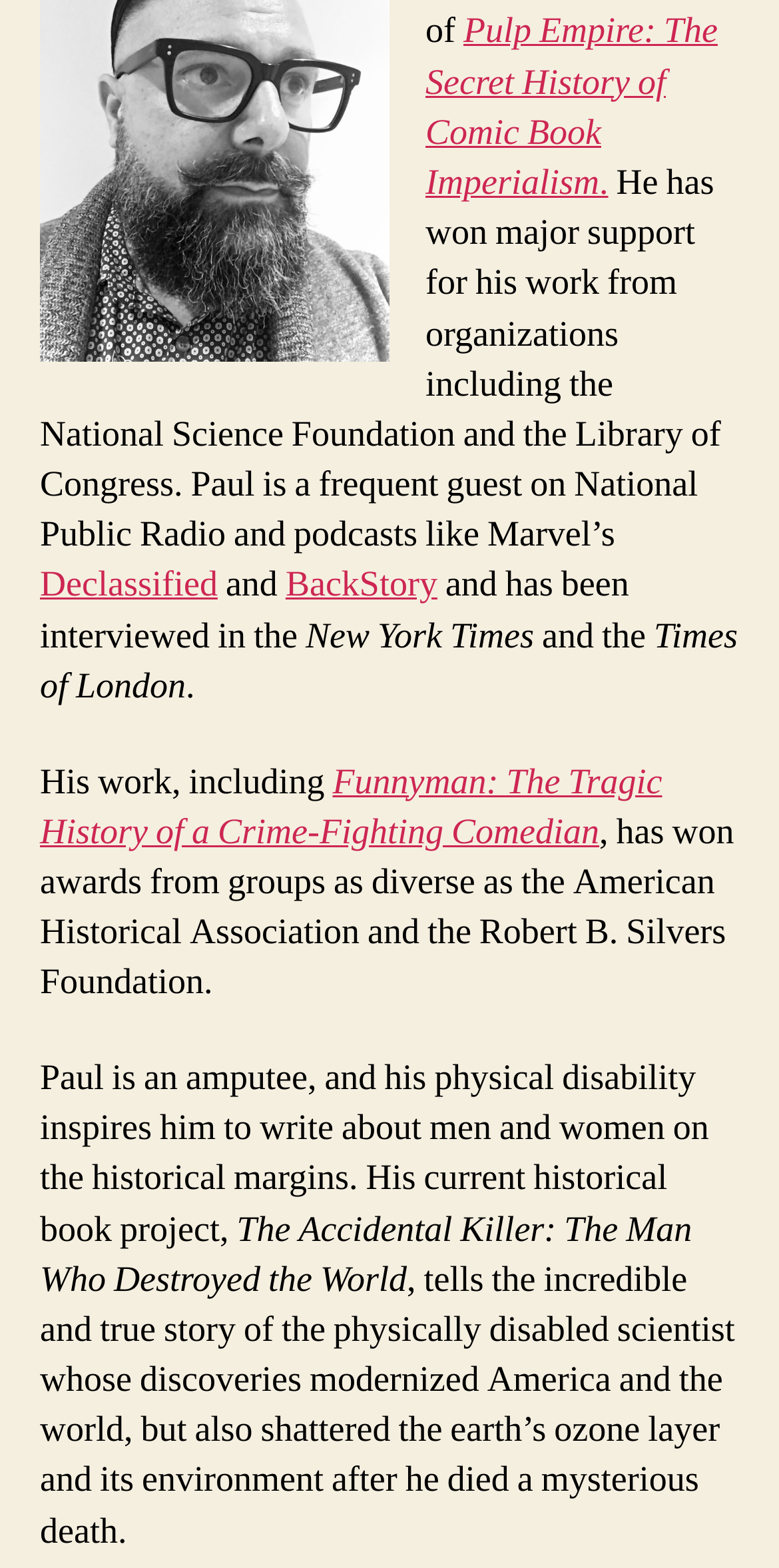Determine the bounding box coordinates for the UI element described. Format the coordinates as (top-left x, top-left y, bottom-right x, bottom-right y) and ensure all values are between 0 and 1. Element description: Declassified

[0.051, 0.359, 0.279, 0.388]